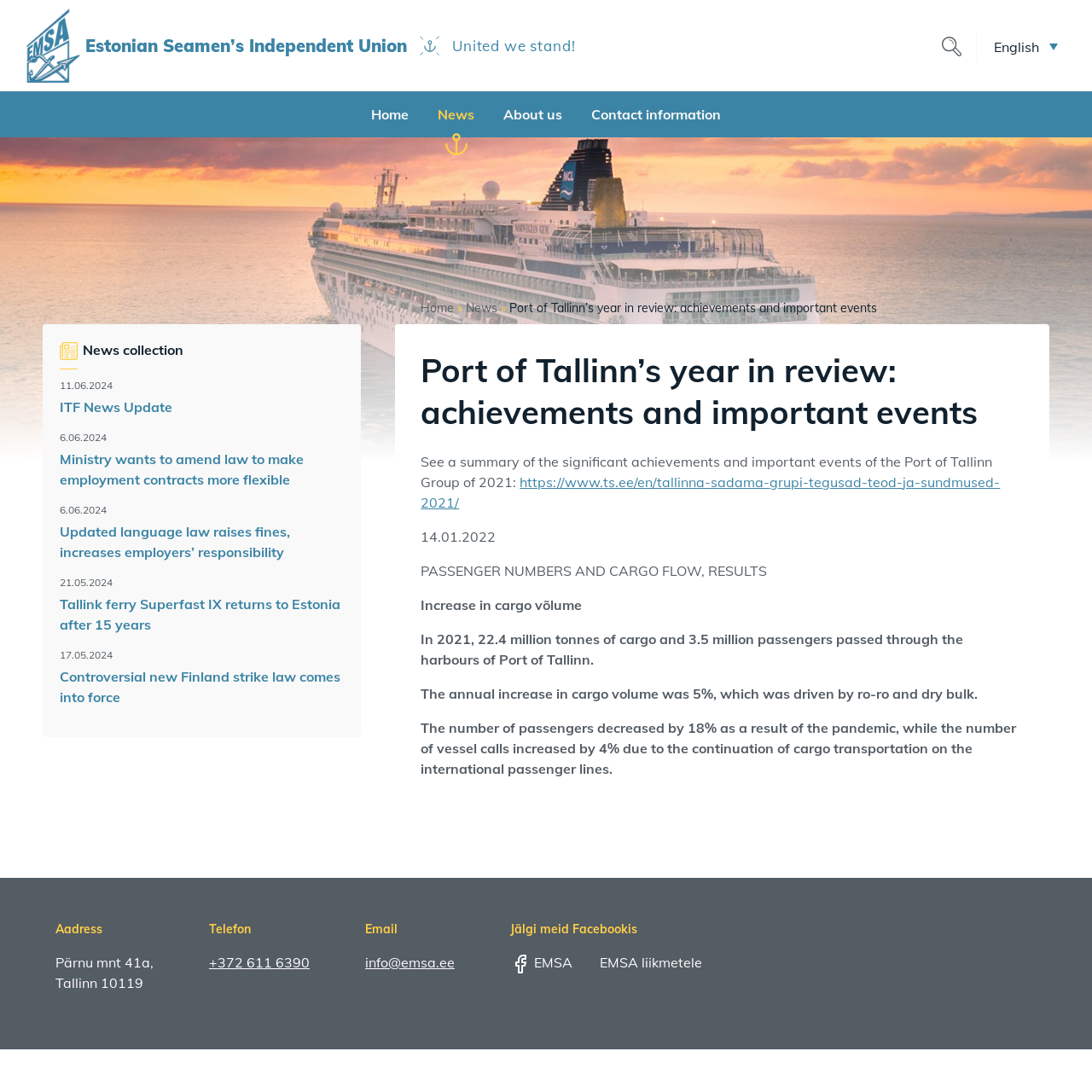Find the bounding box coordinates of the UI element according to this description: "About us".

[0.457, 0.091, 0.519, 0.126]